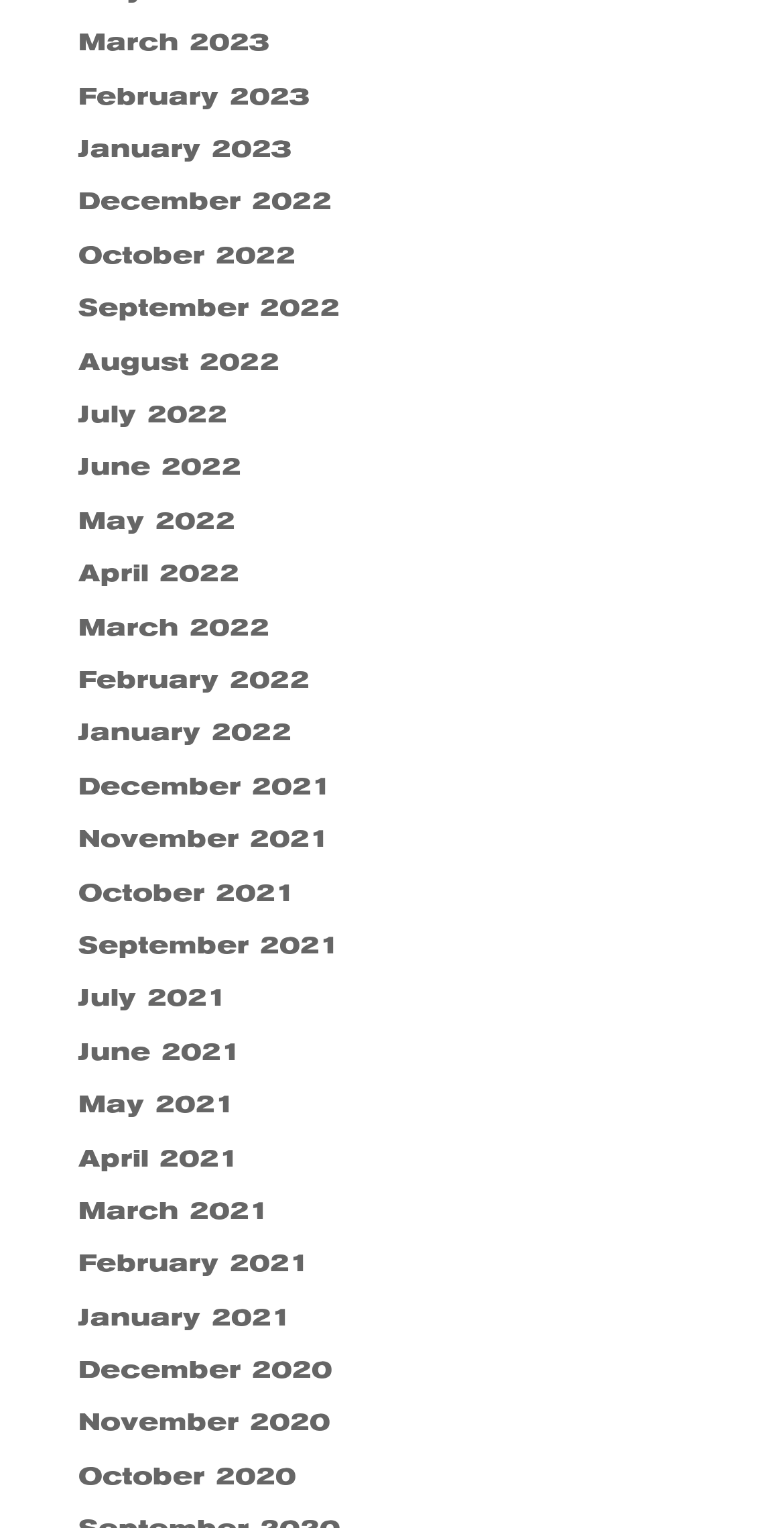Respond with a single word or short phrase to the following question: 
How many years are represented in the list of months?

3